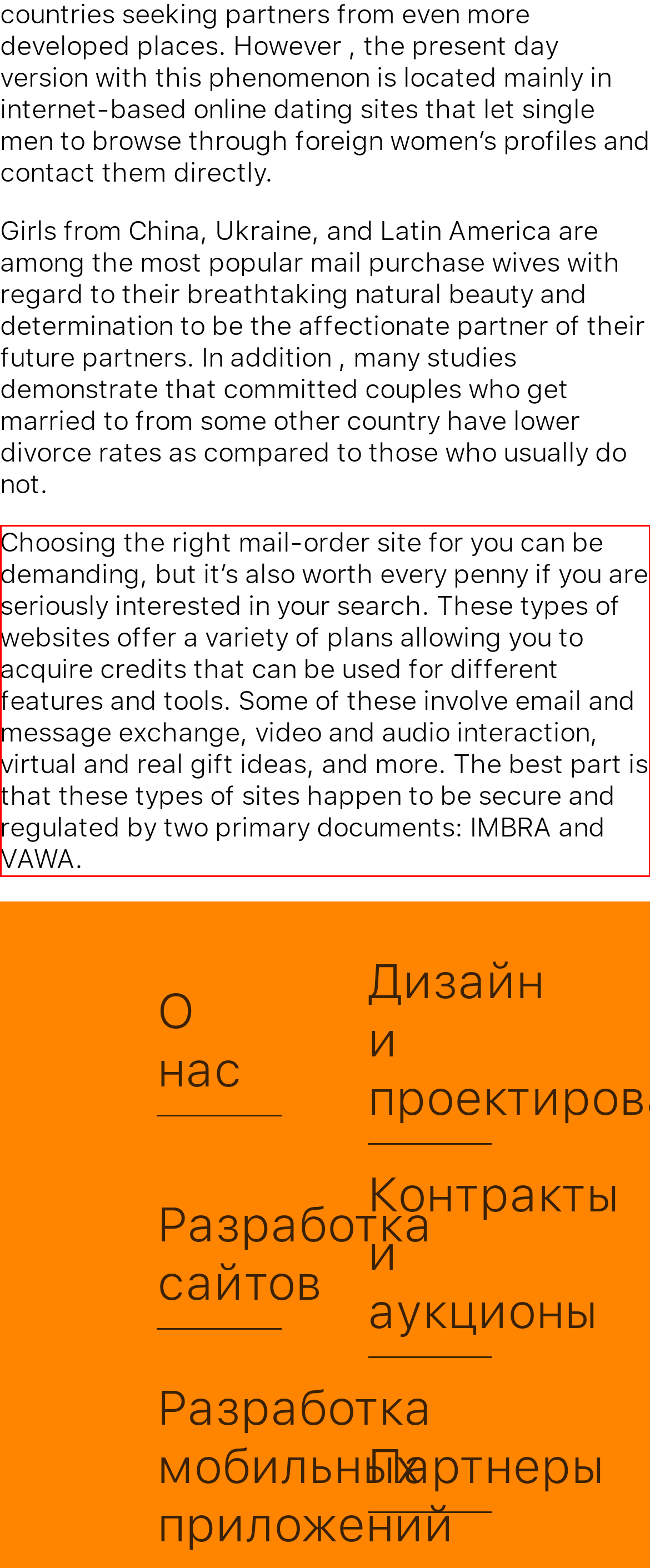Given a screenshot of a webpage with a red bounding box, extract the text content from the UI element inside the red bounding box.

Choosing the right mail-order site for you can be demanding, but it’s also worth every penny if you are seriously interested in your search. These types of websites offer a variety of plans allowing you to acquire credits that can be used for different features and tools. Some of these involve email and message exchange, video and audio interaction, virtual and real gift ideas, and more. The best part is that these types of sites happen to be secure and regulated by two primary documents: IMBRA and VAWA.